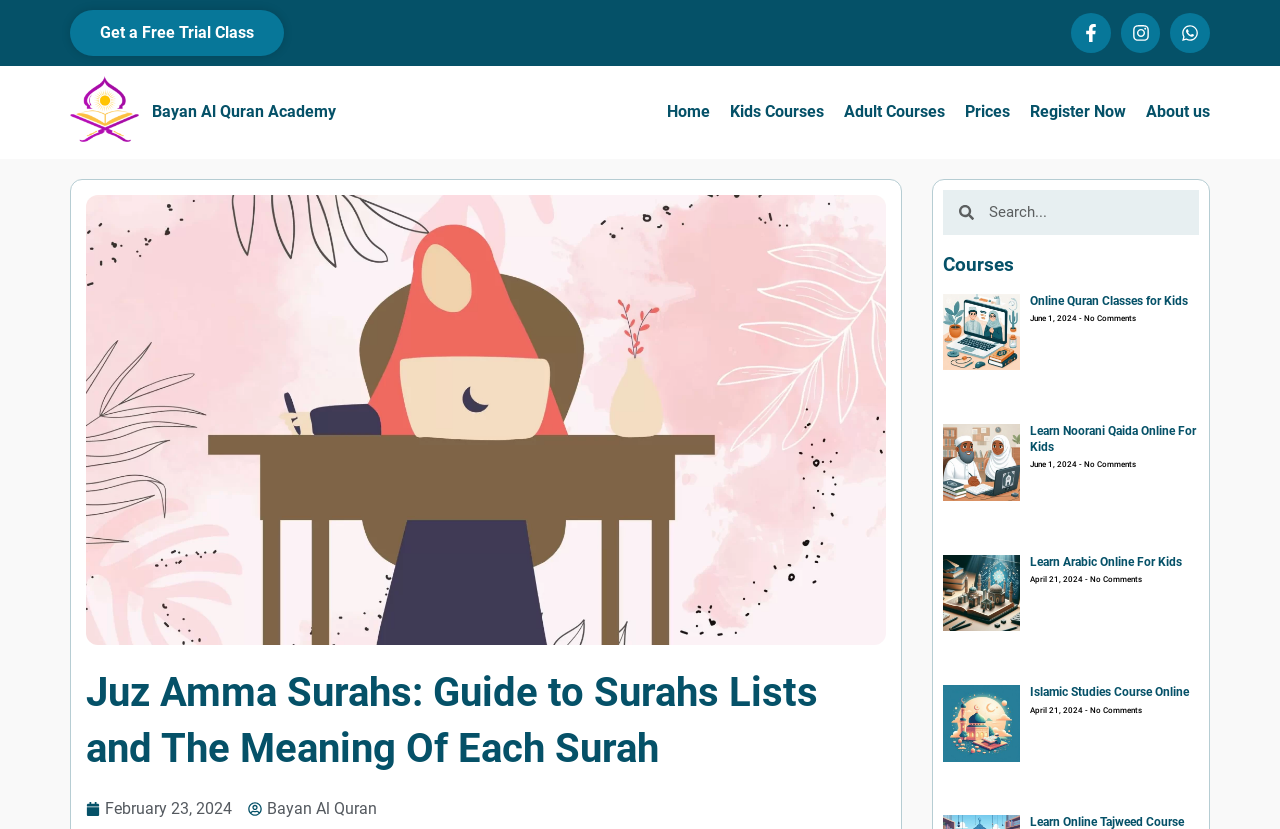Provide the bounding box coordinates of the area you need to click to execute the following instruction: "Visit Facebook page".

[0.837, 0.016, 0.868, 0.064]